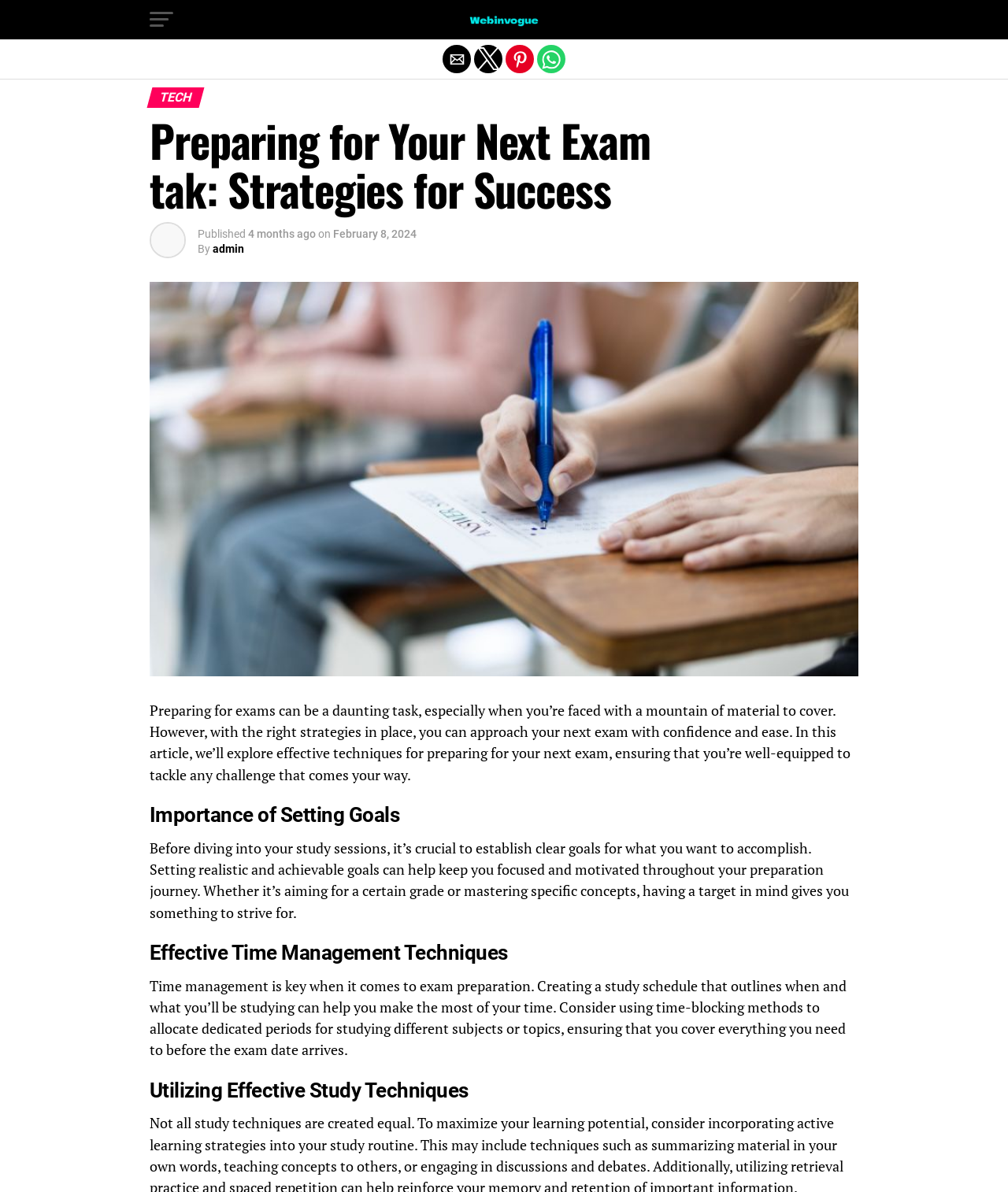Please provide a brief answer to the following inquiry using a single word or phrase:
What is the author of the article?

admin